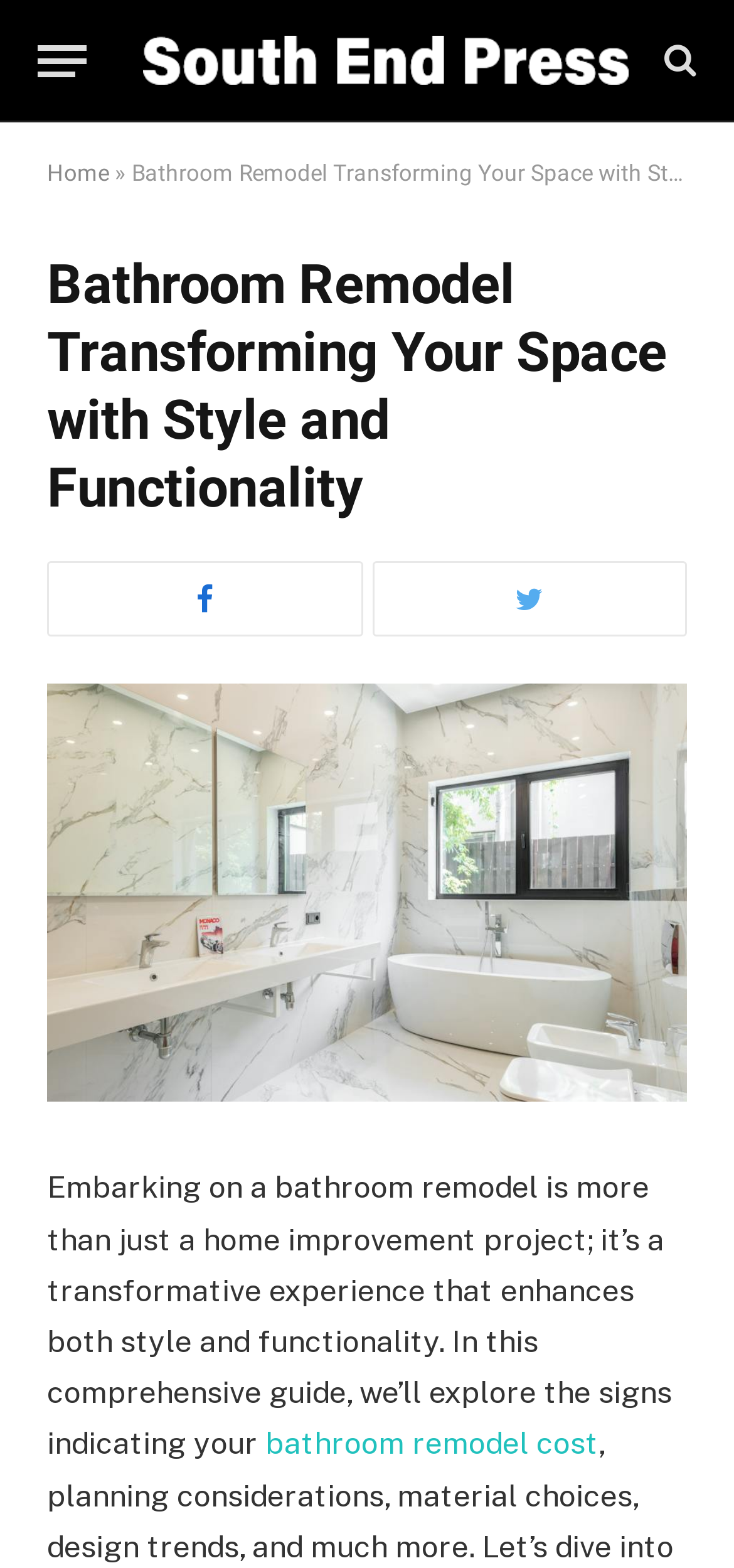Show me the bounding box coordinates of the clickable region to achieve the task as per the instruction: "Go to the 'Home' page".

[0.064, 0.102, 0.149, 0.119]